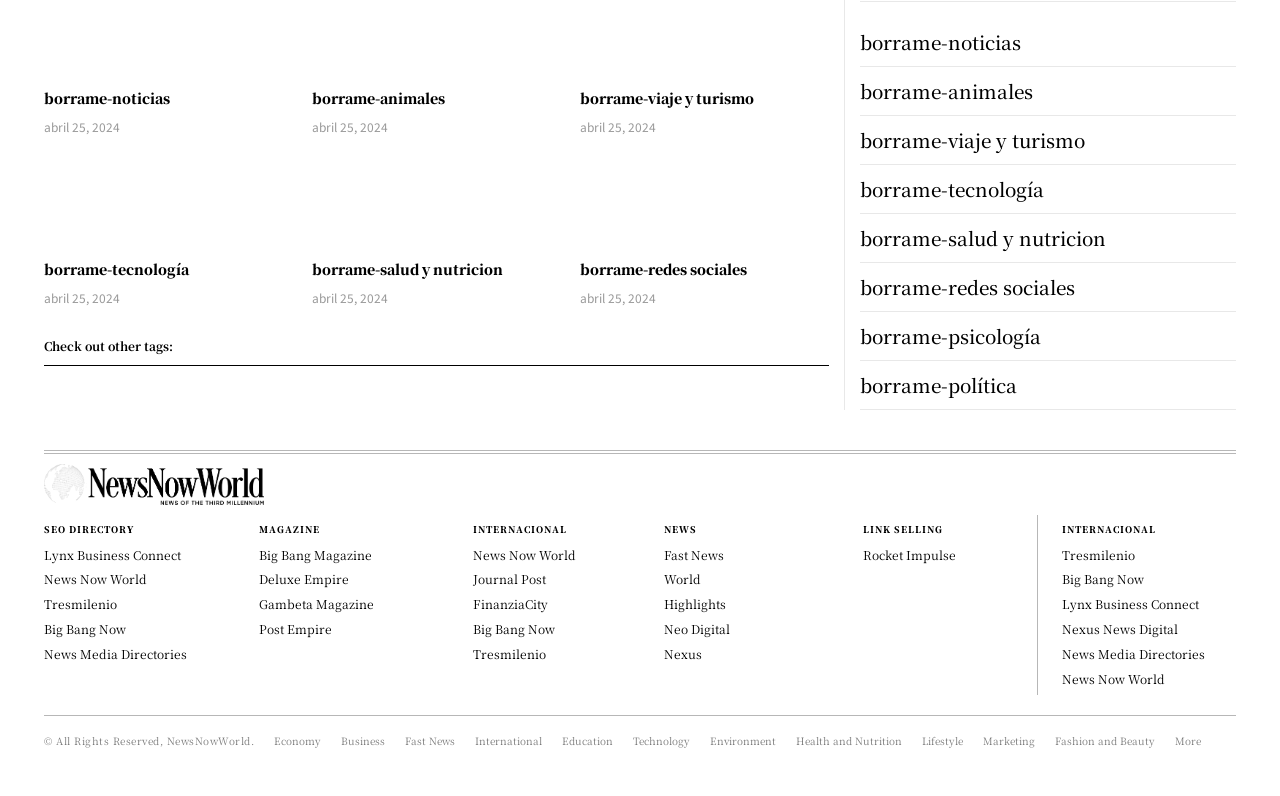What is the copyright notice at the bottom of the page?
Using the information from the image, give a concise answer in one word or a short phrase.

All Rights Reserved, NewsNowWorld.